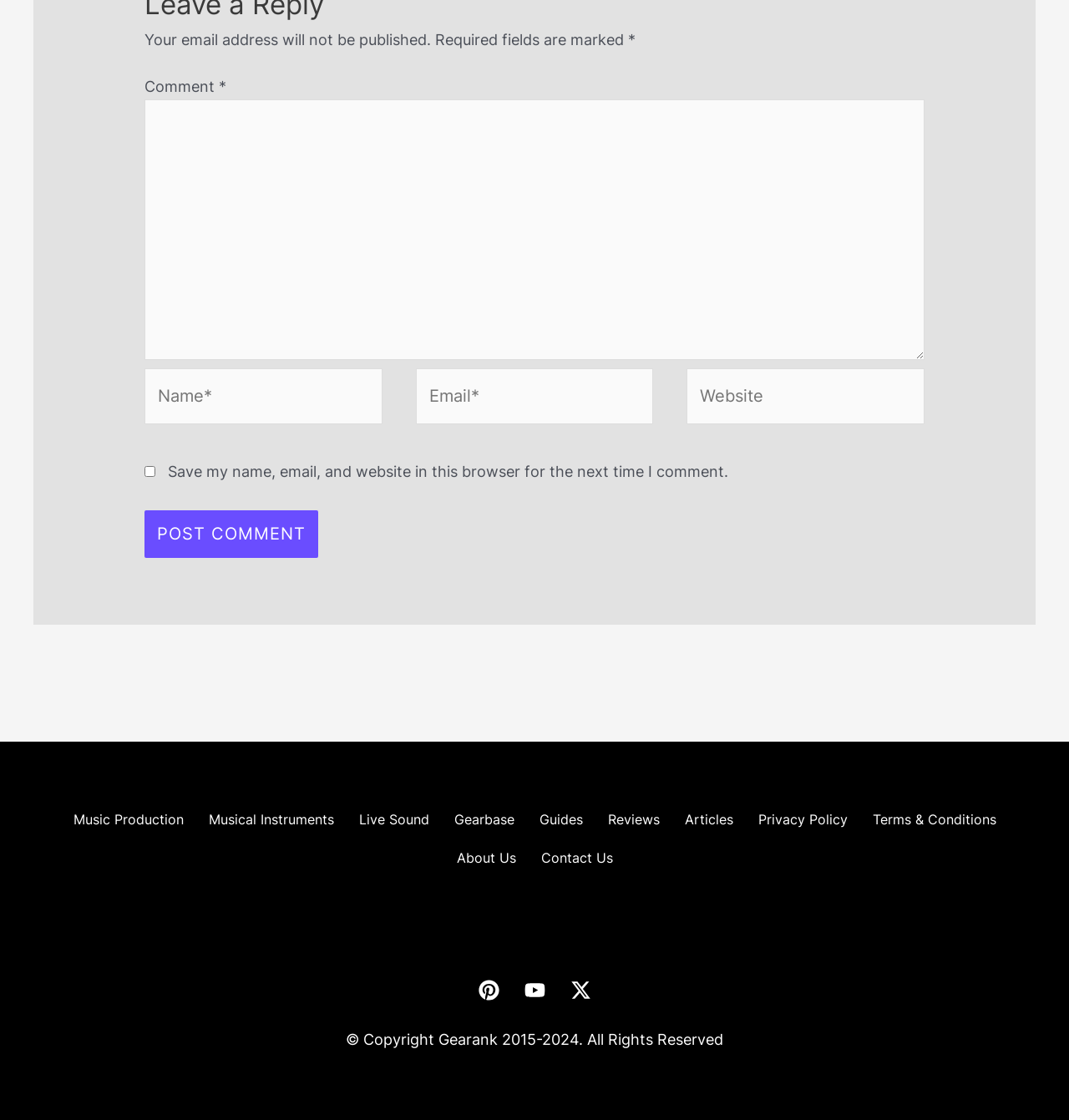Provide the bounding box coordinates of the UI element that matches the description: "Youtube".

[0.48, 0.865, 0.52, 0.902]